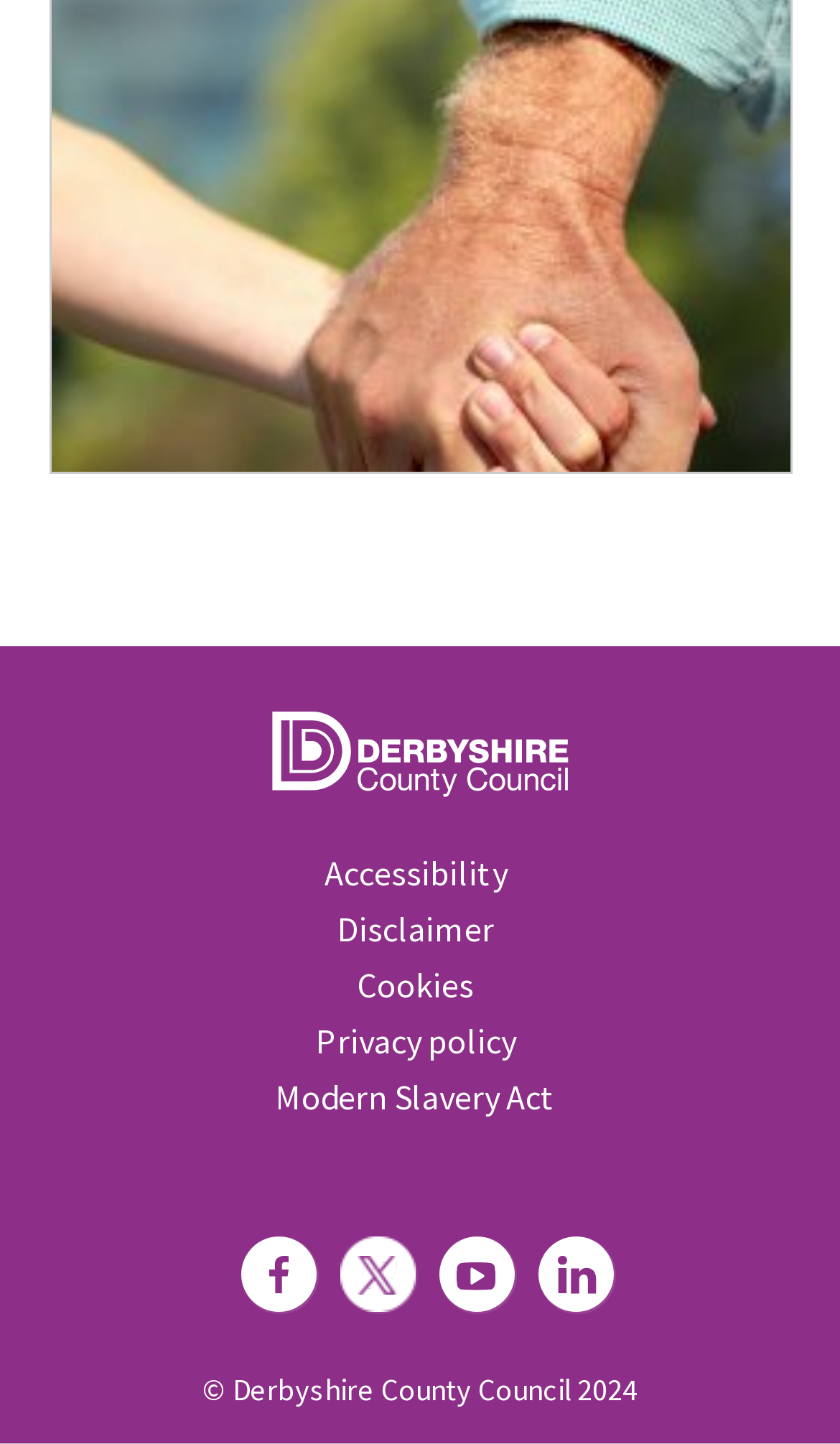Identify the bounding box coordinates of the element that should be clicked to fulfill this task: "check Disclaimer". The coordinates should be provided as four float numbers between 0 and 1, i.e., [left, top, right, bottom].

[0.114, 0.624, 0.876, 0.663]